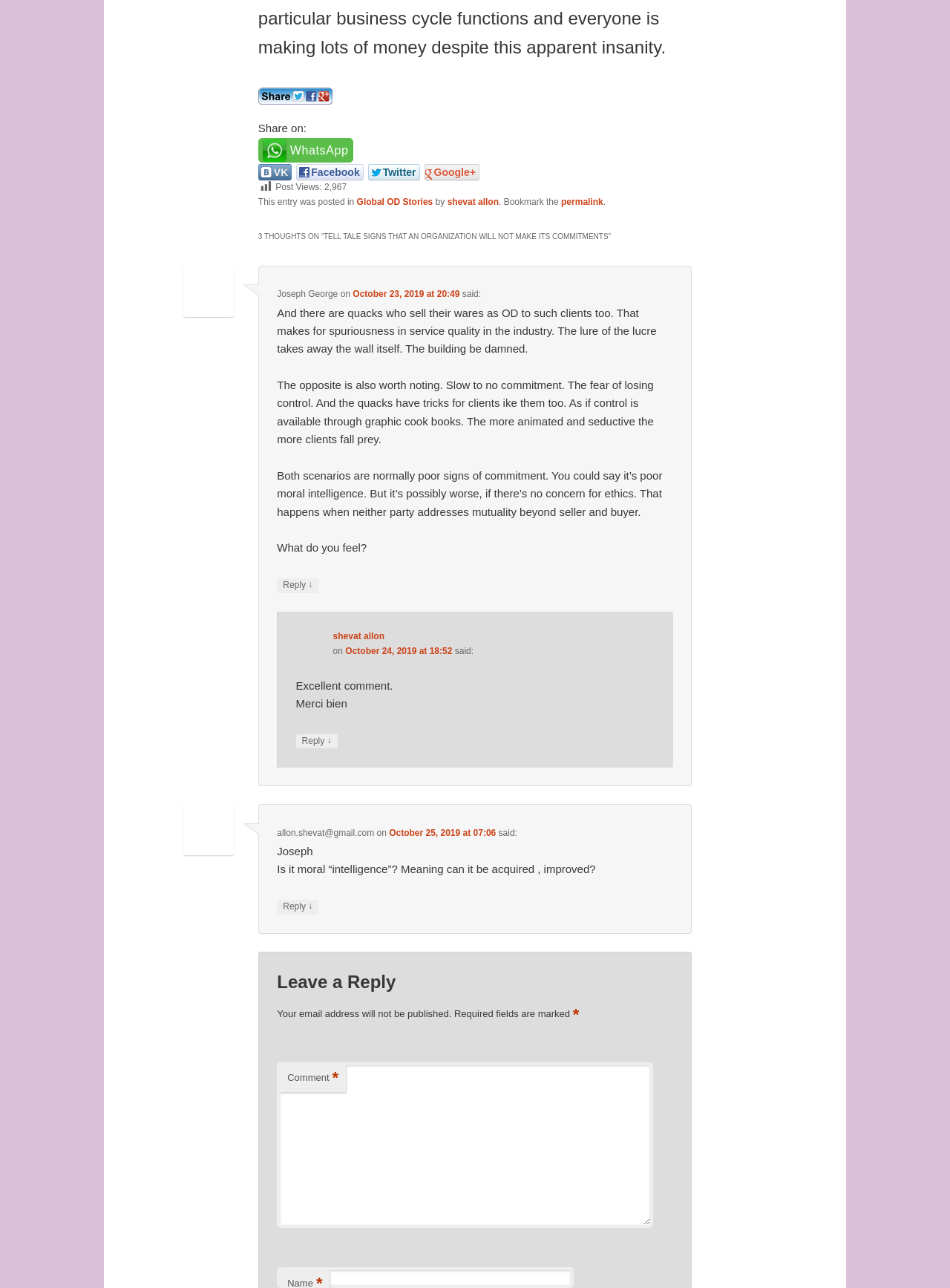How many social media platforms are available for sharing?
Refer to the image and provide a concise answer in one word or phrase.

5